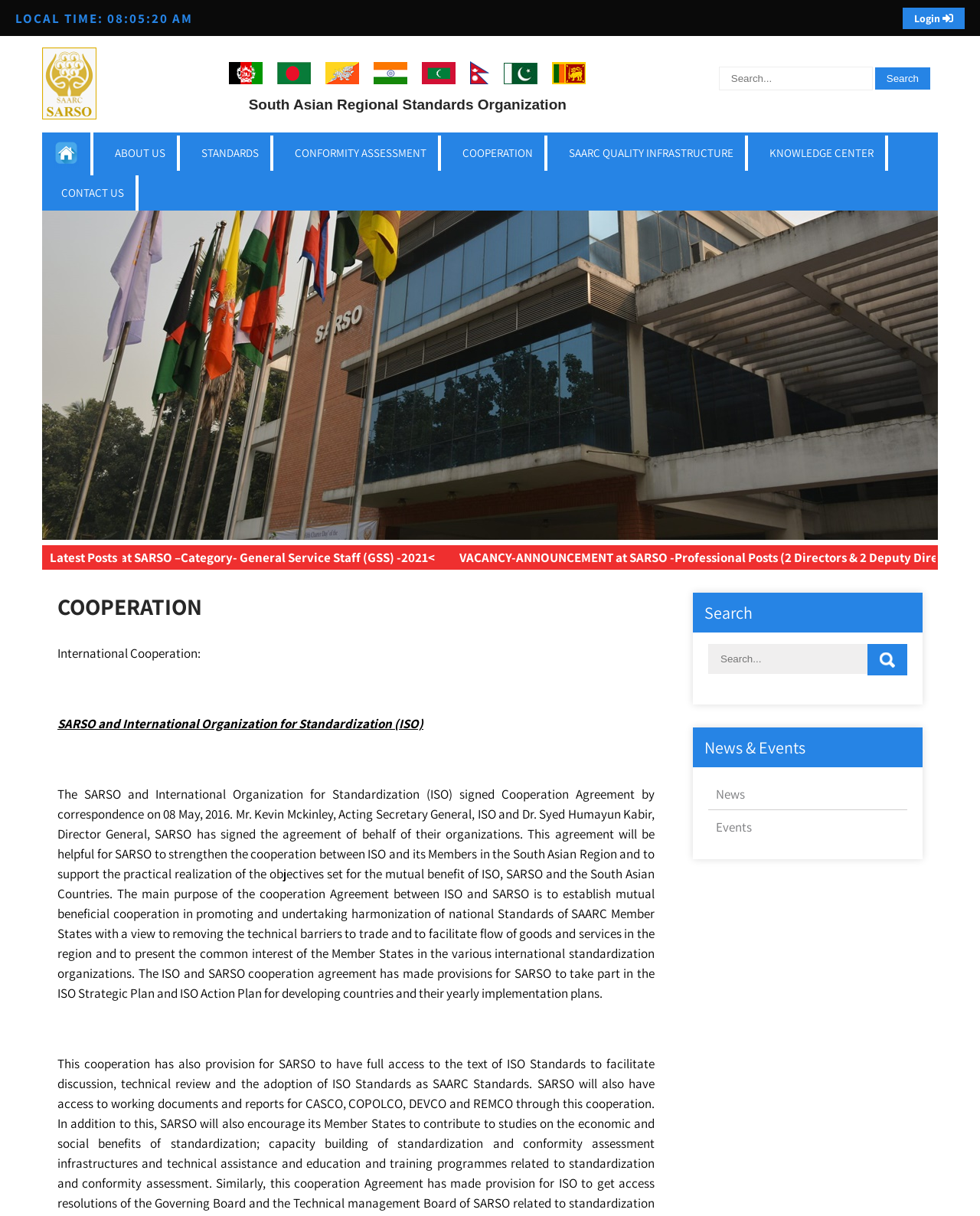Identify the bounding box of the UI element that matches this description: "CONTACT US".

[0.043, 0.144, 0.141, 0.173]